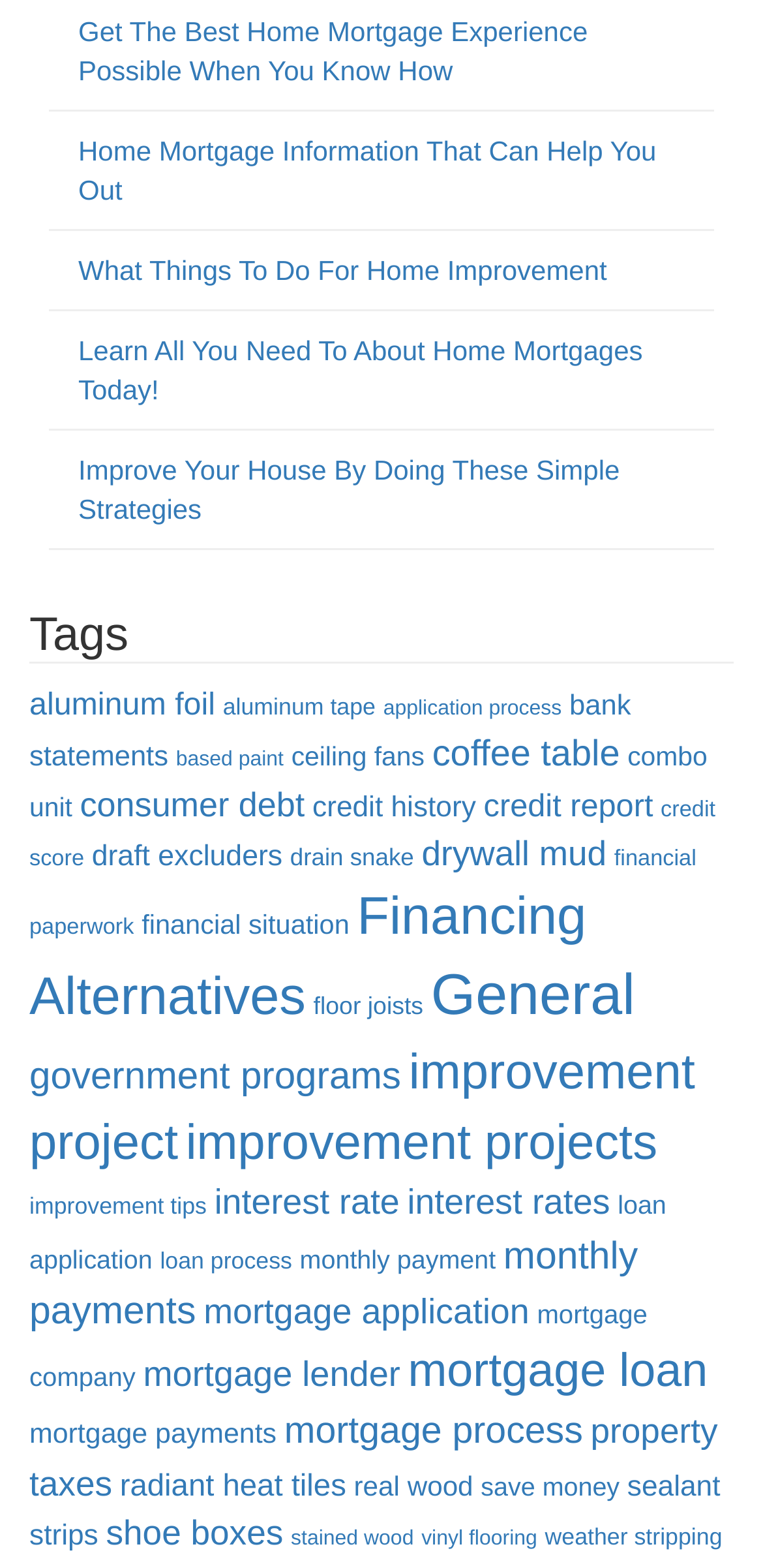What is the most popular topic under the 'Tags' heading?
Please provide a comprehensive answer based on the contents of the image.

By looking at the number of items in each link under the 'Tags' heading, I can see that 'Financing Alternatives' has the most items, with 300 items, making it the most popular topic.